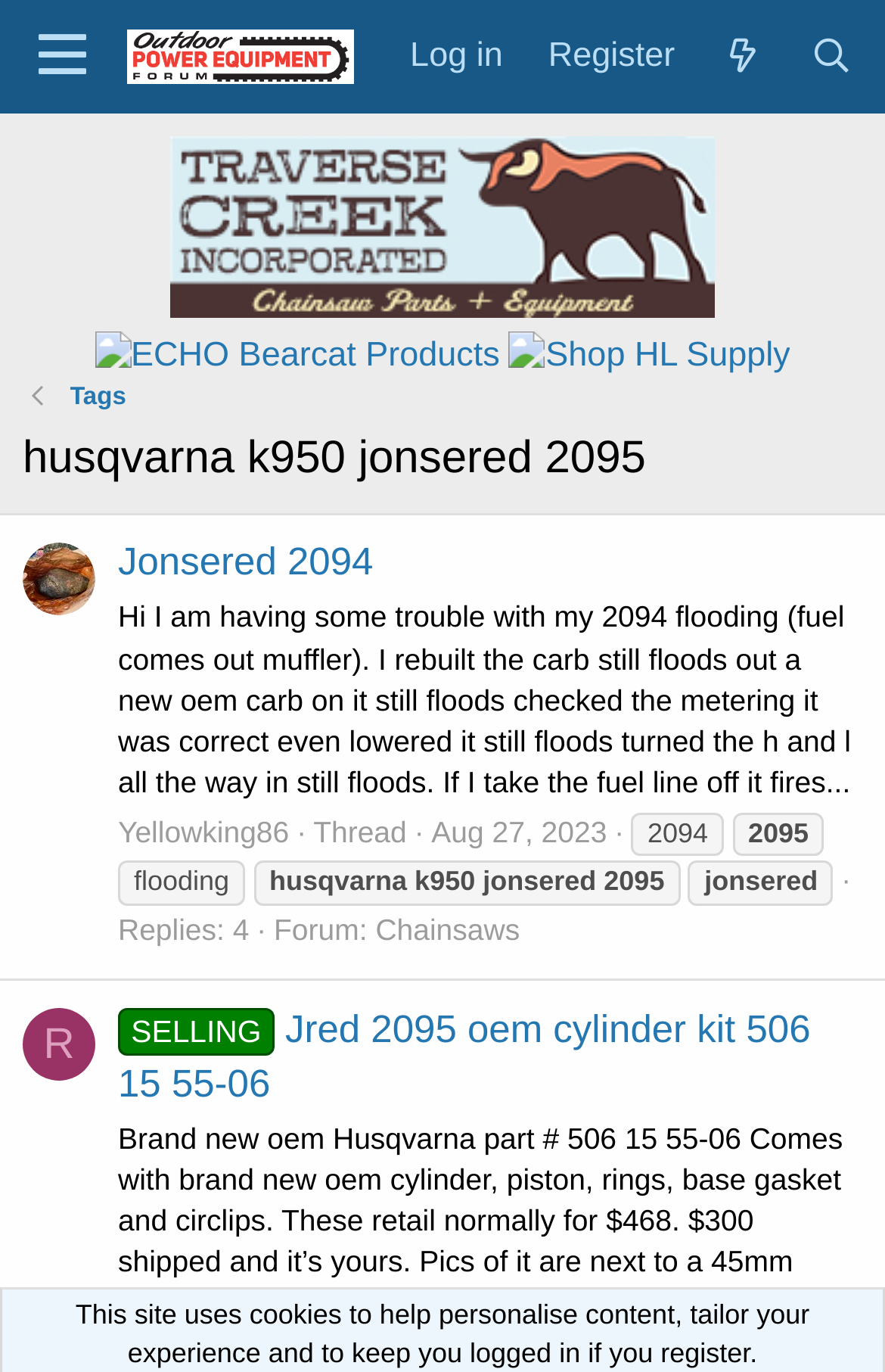Who started the thread about flooding issues?
Based on the image, respond with a single word or phrase.

Yellowking86